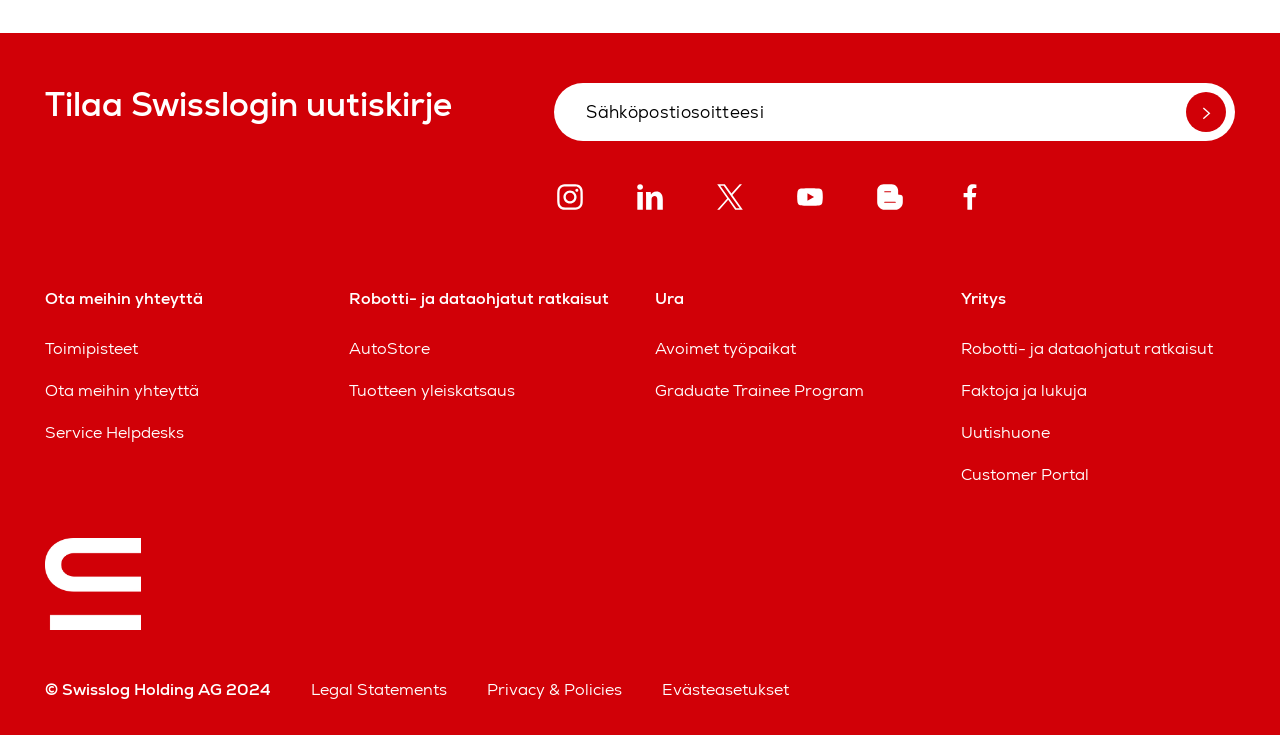Please determine the bounding box coordinates of the element to click in order to execute the following instruction: "Visit Instagram page". The coordinates should be four float numbers between 0 and 1, specified as [left, top, right, bottom].

[0.433, 0.268, 0.458, 0.296]